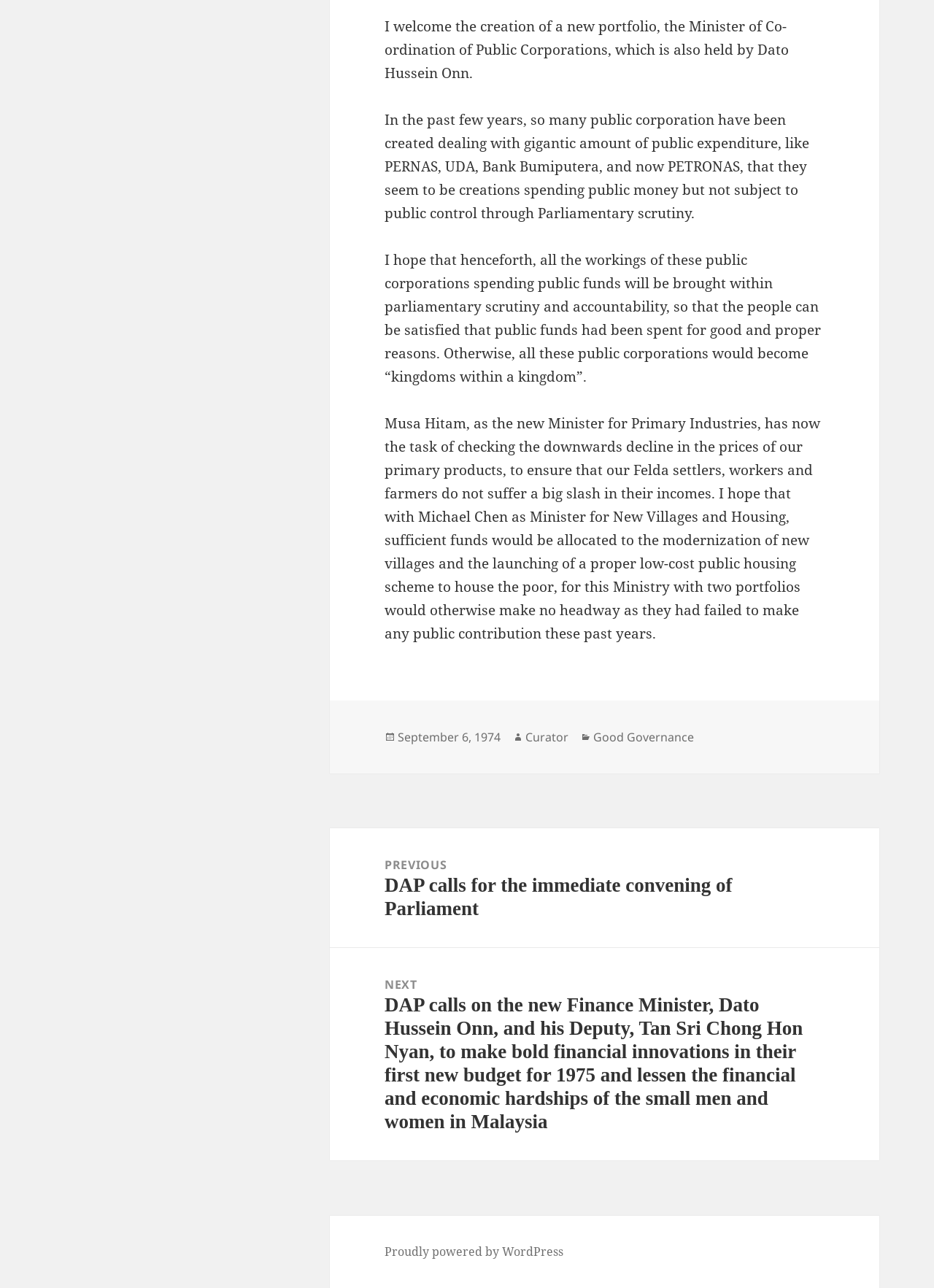What platform is the website powered by?
Please analyze the image and answer the question with as much detail as possible.

The platform that the website is powered by can be found at the bottom of the webpage, where it is stated 'Proudly powered by WordPress'.